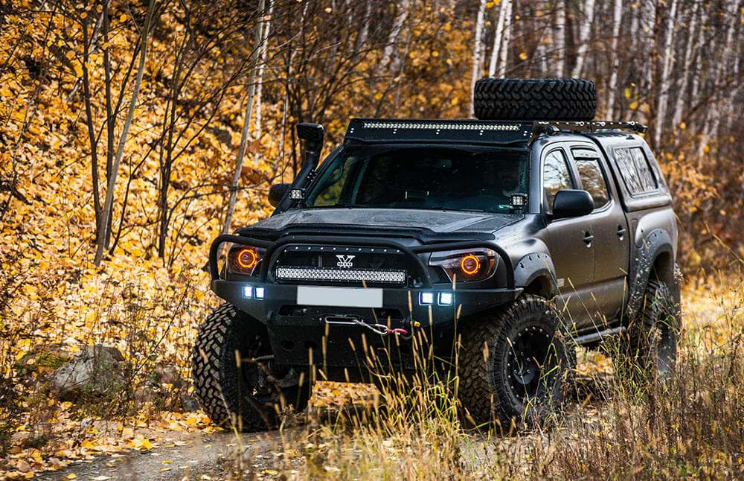Detail every significant feature and component of the image.

The image showcases a rugged Toyota Tacoma, designed for off-roading adventures, confidently navigating a forest path surrounded by vibrant autumn foliage. The truck is equipped with aggressive off-road tires, a raised suspension, and additional features such as a sturdy roof rack supporting a spare tire, indicating its readiness for any terrain. Front-facing LED lights enhance visibility in challenging conditions, while the large, protective grill adds to its robust appearance. This model exemplifies the Tacoma's reputation as a powerful vehicle capable of towing up to 6,800 pounds, making it an ideal choice for those who seek both adventure and utility.